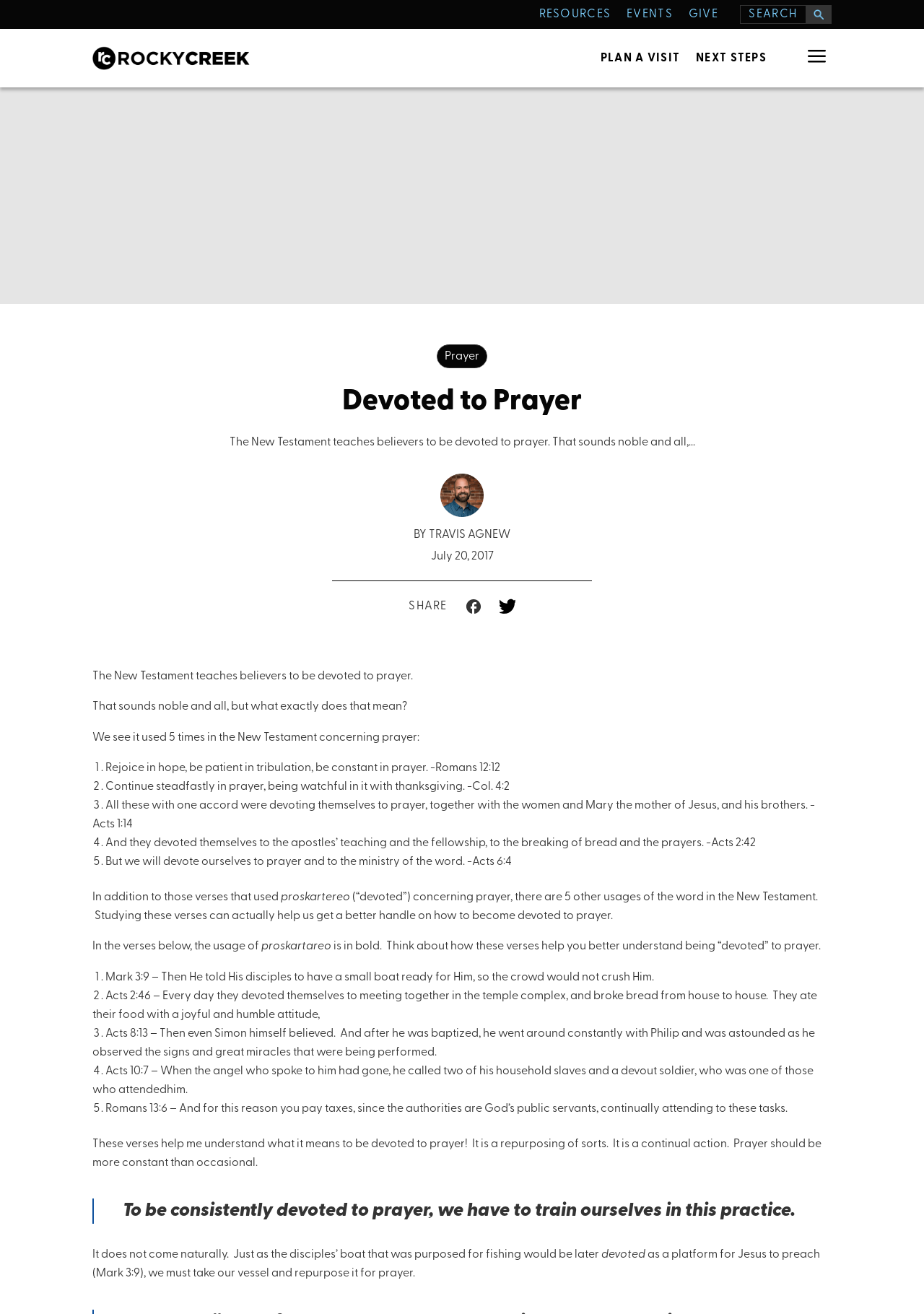Provide a thorough description of the webpage's content and layout.

The webpage is about the importance of prayer in the New Testament, specifically focusing on the concept of being "devoted to prayer." At the top of the page, there are several links to different sections of the website, including "RESOURCES," "EVENTS," "GIVE," and "PLAN A VISIT." Below these links, there is a search bar with a textbox and a search button.

On the left side of the page, there is a logo image and a link to the homepage. Below this, there is a heading that reads "Devoted to Prayer" and a paragraph of text that introduces the topic of prayer in the New Testament. The text explains that the New Testament teaches believers to be devoted to prayer, but what exactly does that mean?

The main content of the page is divided into several sections. The first section lists five Bible verses that use the word "proskartereo" (meaning "devoted") in relation to prayer. Each verse is listed with a number and a brief description. The second section discusses the meaning of "proskartereo" and how it is used in other verses in the New Testament.

The page also includes several images, including a logo image at the top and an image related to the topic of prayer. There are also several social media links at the bottom of the page, allowing users to share the content.

Throughout the page, there are several blocks of text that provide additional information and insights about prayer and its importance in the Christian faith. The text is well-organized and easy to read, with headings and subheadings that help to break up the content and make it more digestible. Overall, the page provides a thorough and informative discussion of the importance of prayer in the New Testament.